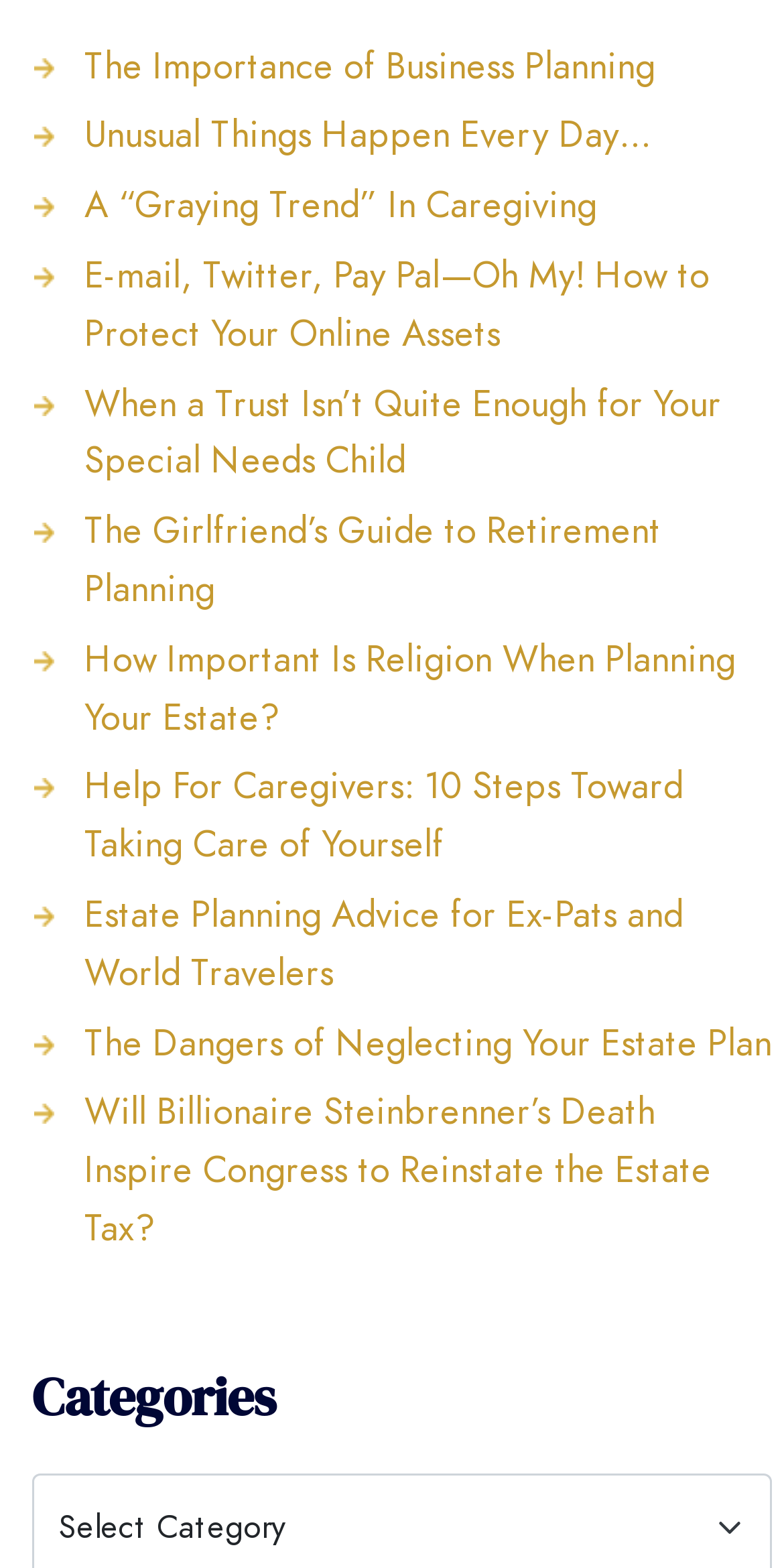Answer the question in a single word or phrase:
What is the topic of the last link?

Estate Tax